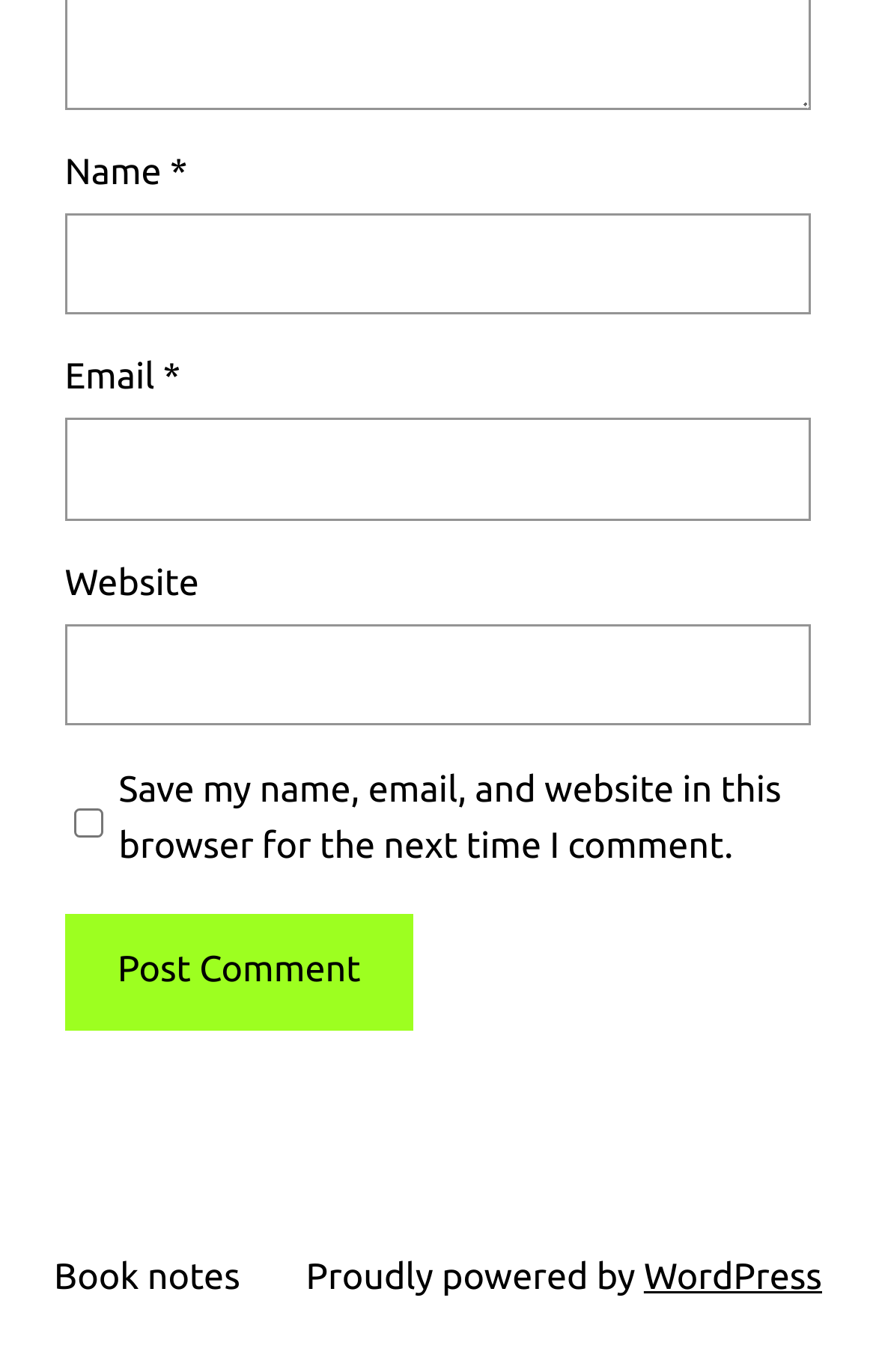Identify the bounding box coordinates for the UI element mentioned here: "parent_node: Name * name="author"". Provide the coordinates as four float values between 0 and 1, i.e., [left, top, right, bottom].

[0.074, 0.155, 0.926, 0.23]